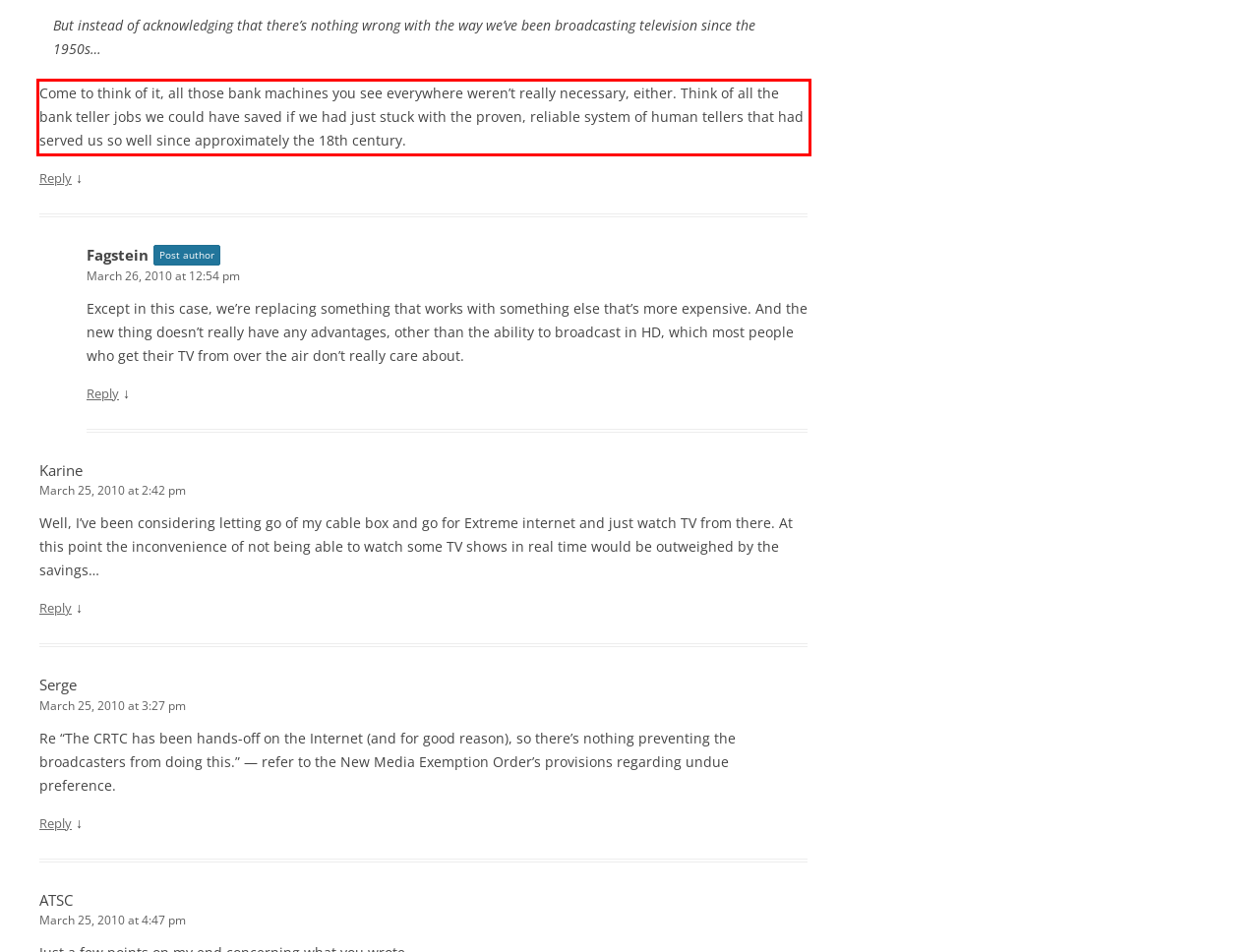You are given a screenshot with a red rectangle. Identify and extract the text within this red bounding box using OCR.

Come to think of it, all those bank machines you see everywhere weren’t really necessary, either. Think of all the bank teller jobs we could have saved if we had just stuck with the proven, reliable system of human tellers that had served us so well since approximately the 18th century.